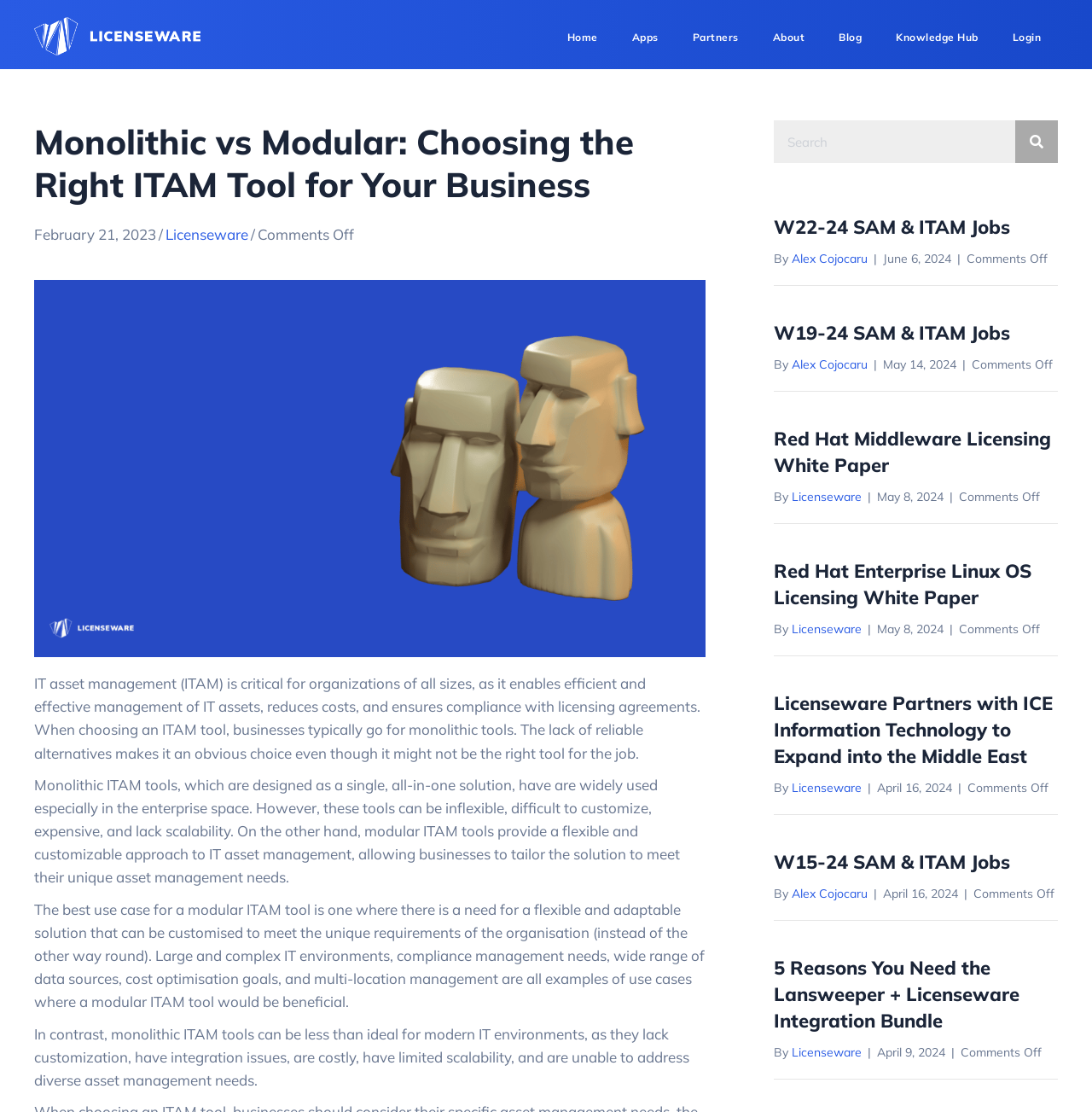Show the bounding box coordinates of the element that should be clicked to complete the task: "View the 'W22-24 SAM & ITAM Jobs' post".

[0.708, 0.193, 0.969, 0.216]